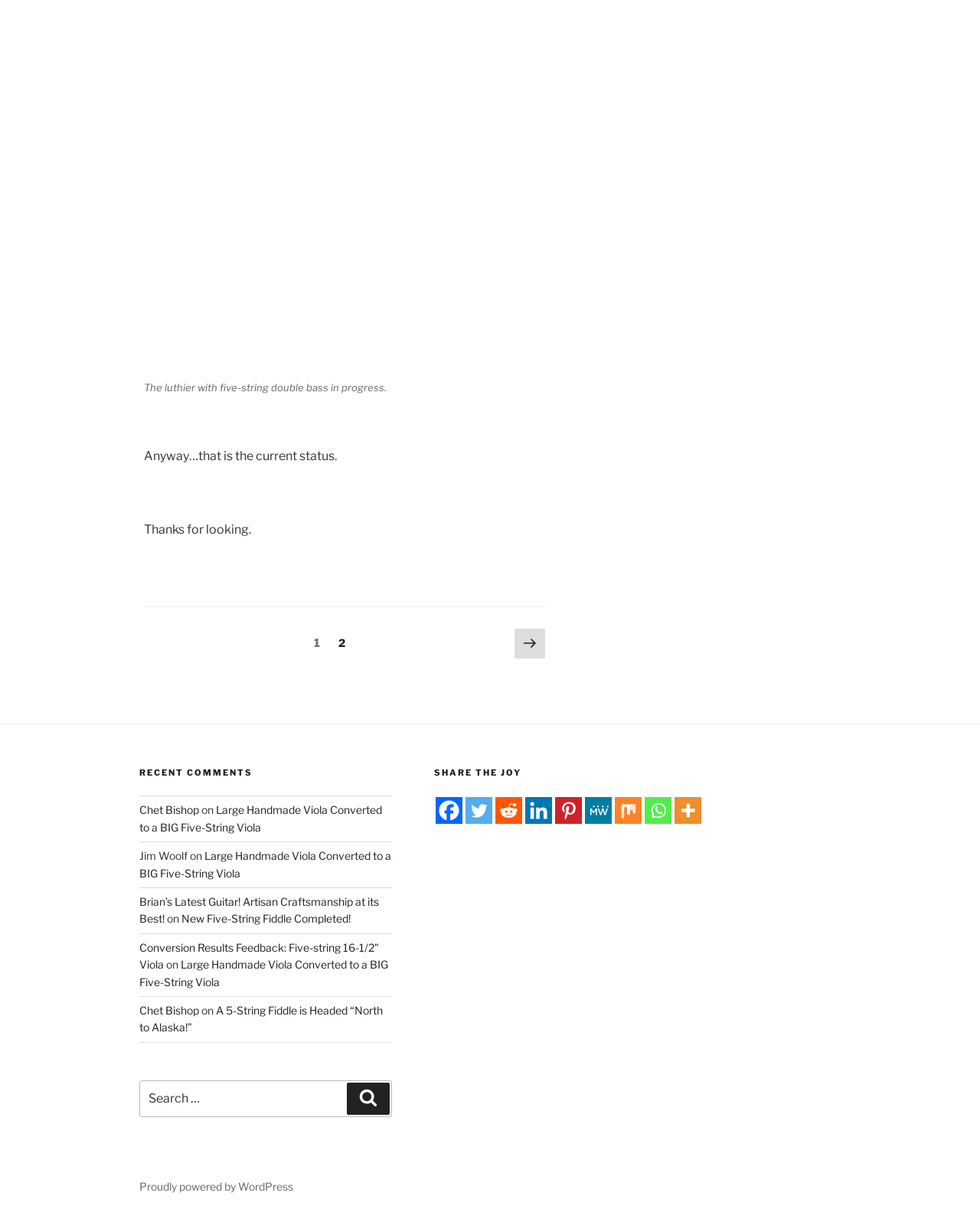What is the purpose of the navigation section?
Look at the image and respond with a single word or a short phrase.

Posts navigation